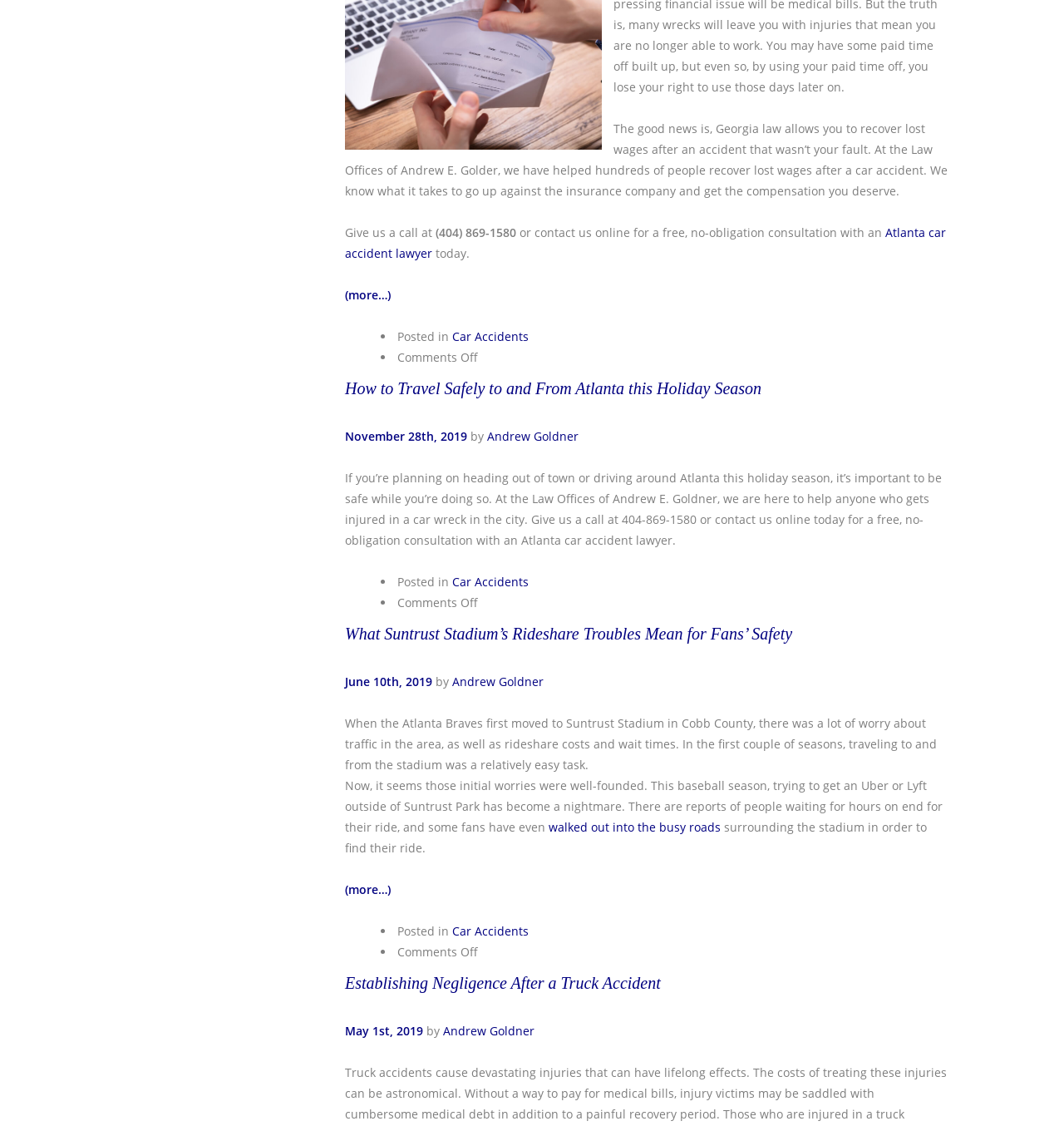Provide the bounding box coordinates of the HTML element this sentence describes: "name="your-email" placeholder="Email"". The bounding box coordinates consist of four float numbers between 0 and 1, i.e., [left, top, right, bottom].

None